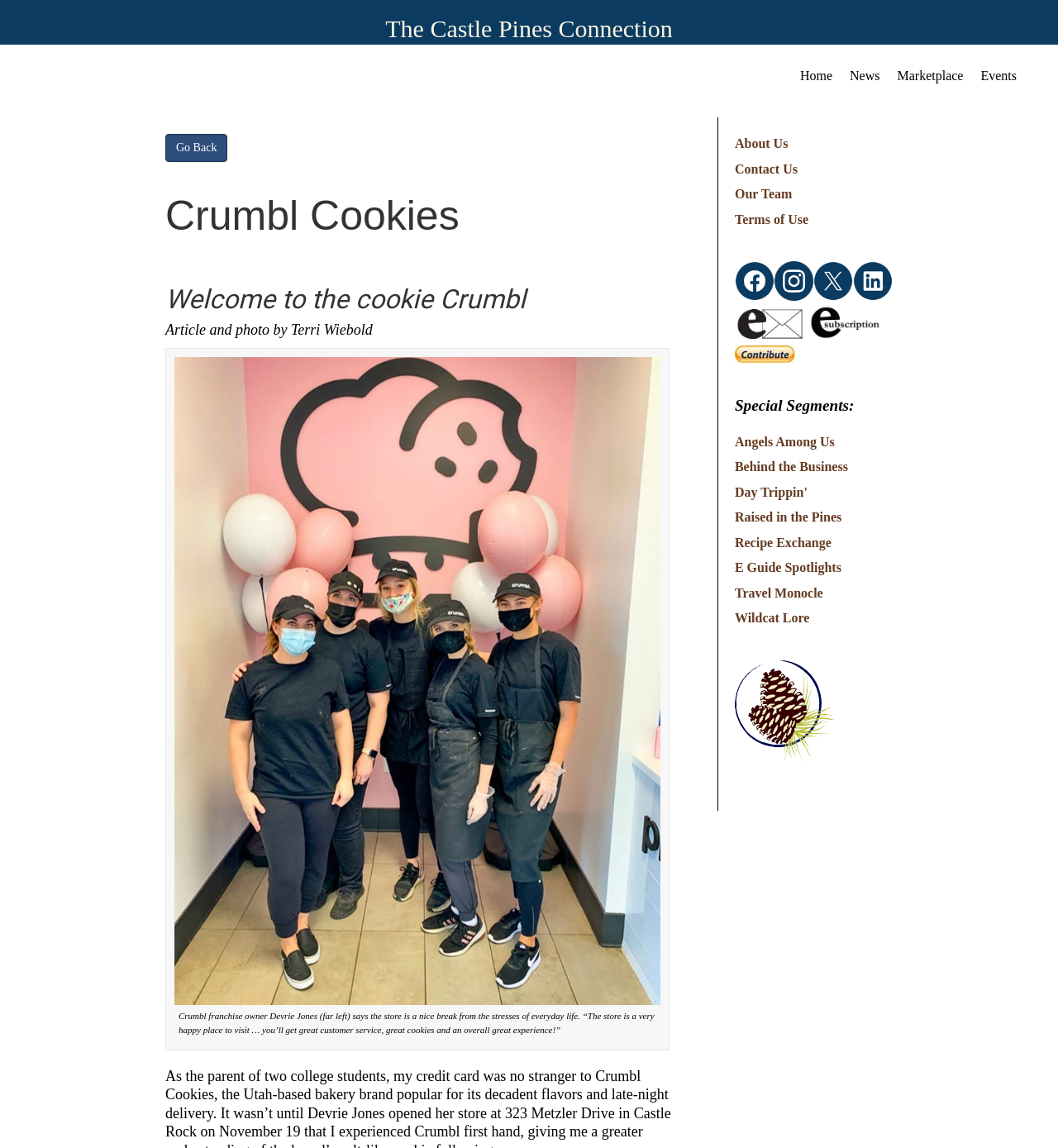Refer to the image and provide an in-depth answer to the question: 
What is the name of the publication?

The name of the publication can be found in the heading element 'The Castle Pines Connection' with bounding box coordinates [0.141, 0.014, 0.859, 0.036], which is likely the title of the webpage.